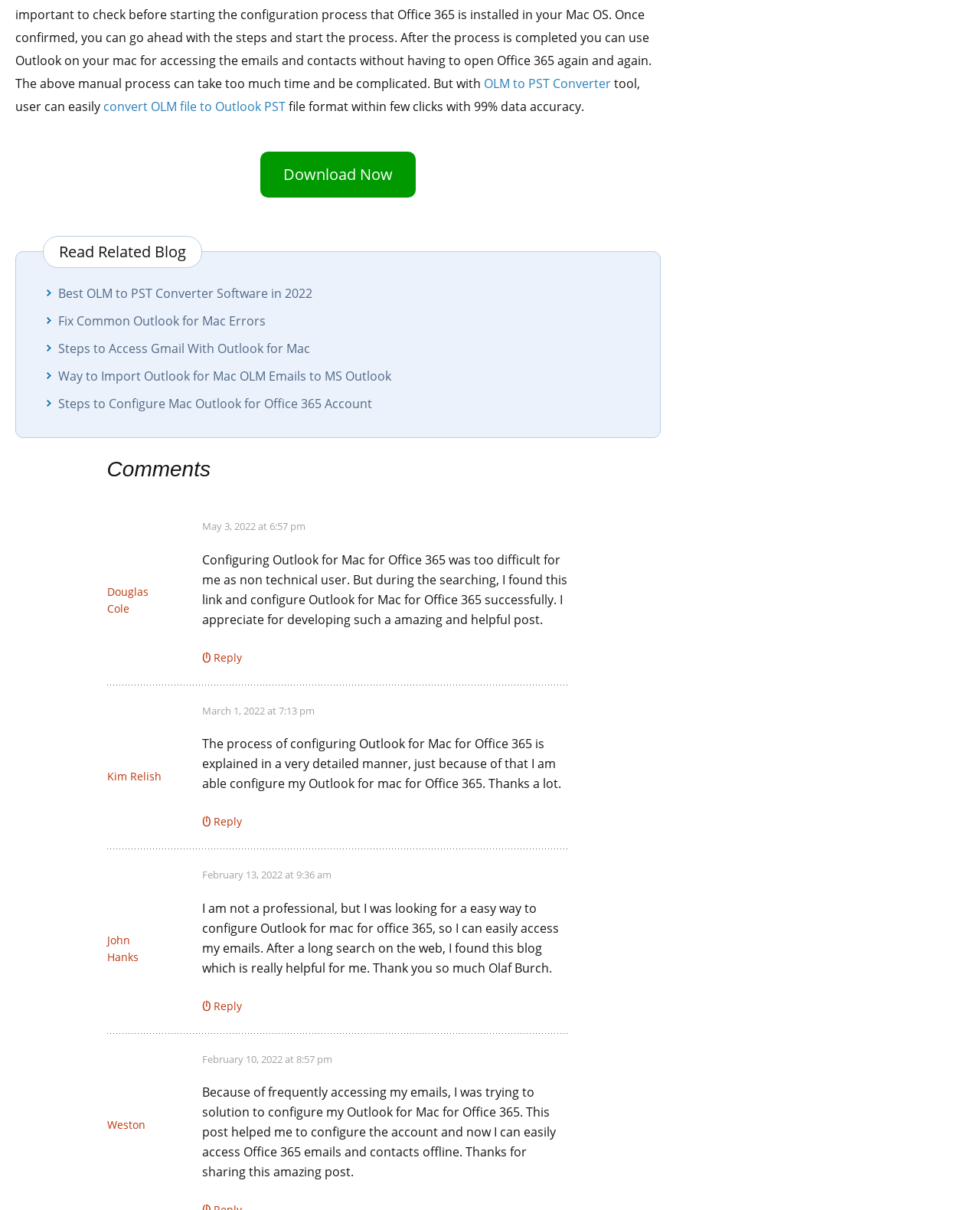Find the bounding box coordinates of the UI element according to this description: "Reply".

[0.206, 0.673, 0.247, 0.685]